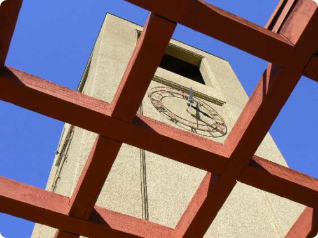Answer succinctly with a single word or phrase:
What is the color of the sky in the background?

Blue